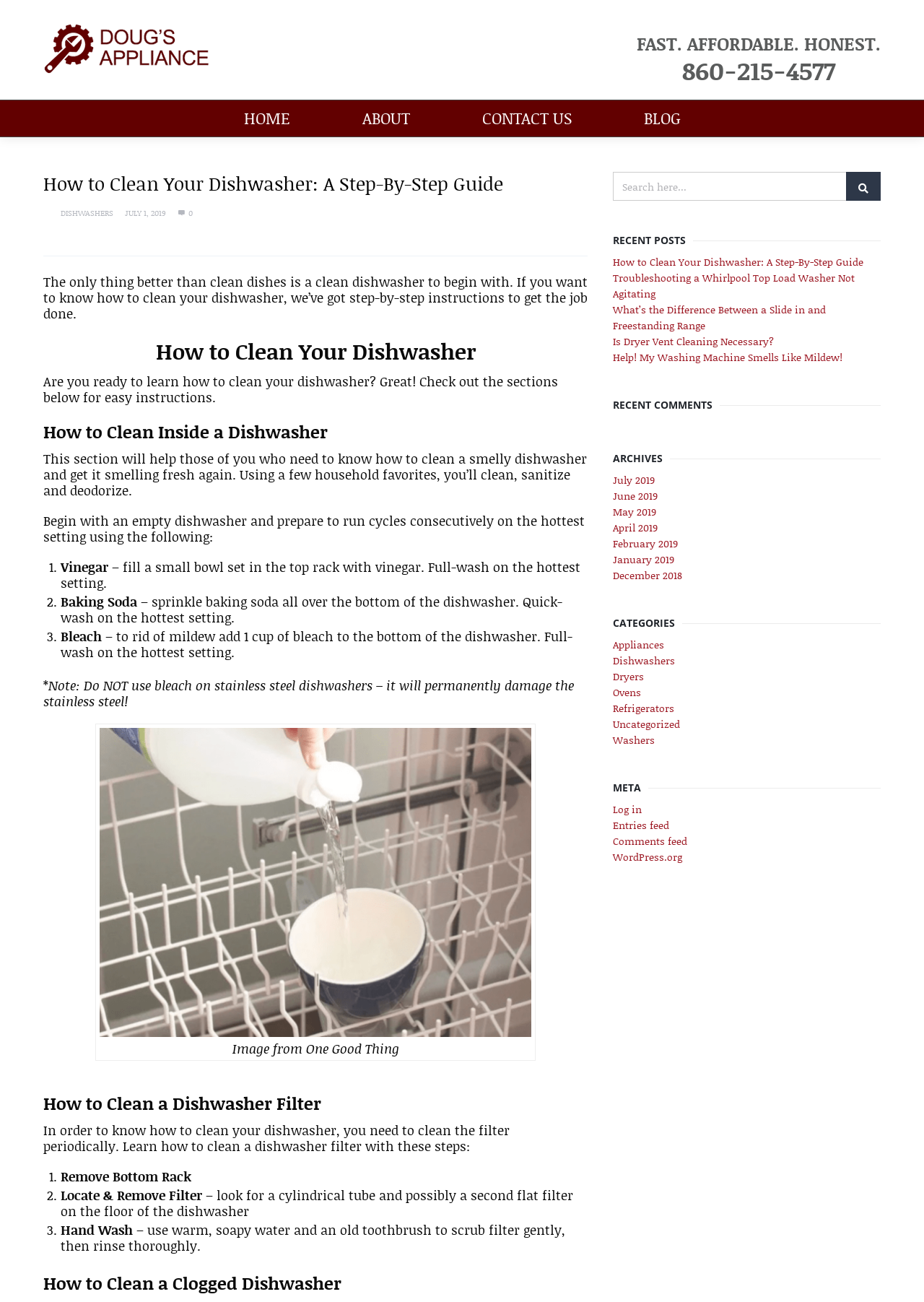Refer to the image and provide an in-depth answer to the question: 
How do I clean a smelly dishwasher?

I found the instructions on how to clean a smelly dishwasher by reading the section 'How to Clean Inside a Dishwasher' on the webpage, which provides a step-by-step guide on how to use vinegar, baking soda, and bleach to clean and deodorize the dishwasher.